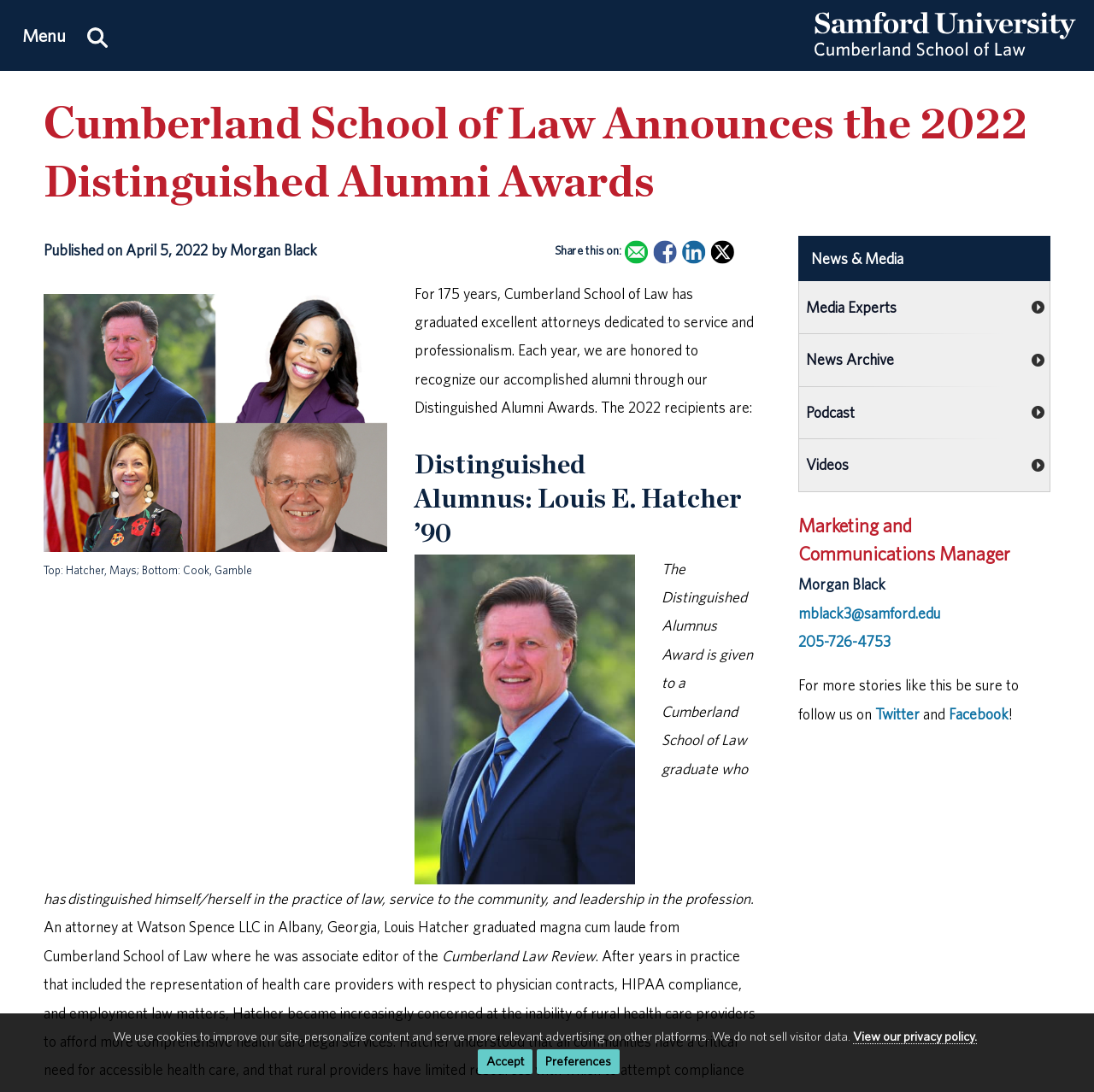Find the bounding box coordinates for the area you need to click to carry out the instruction: "Open the Store app". The coordinates should be four float numbers between 0 and 1, indicated as [left, top, right, bottom].

None